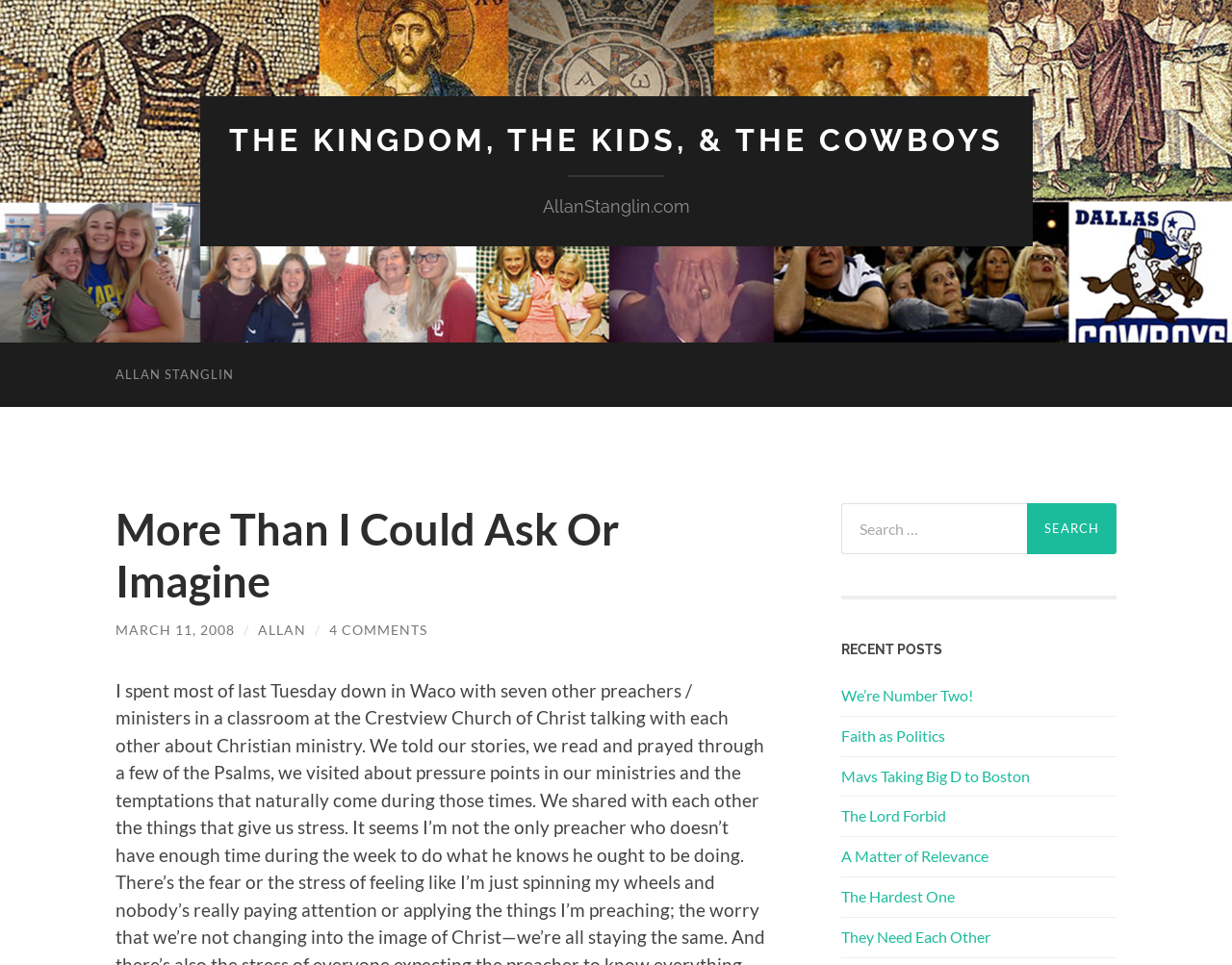Determine the bounding box coordinates of the section to be clicked to follow the instruction: "Get in touch with the professionals". The coordinates should be given as four float numbers between 0 and 1, formatted as [left, top, right, bottom].

None